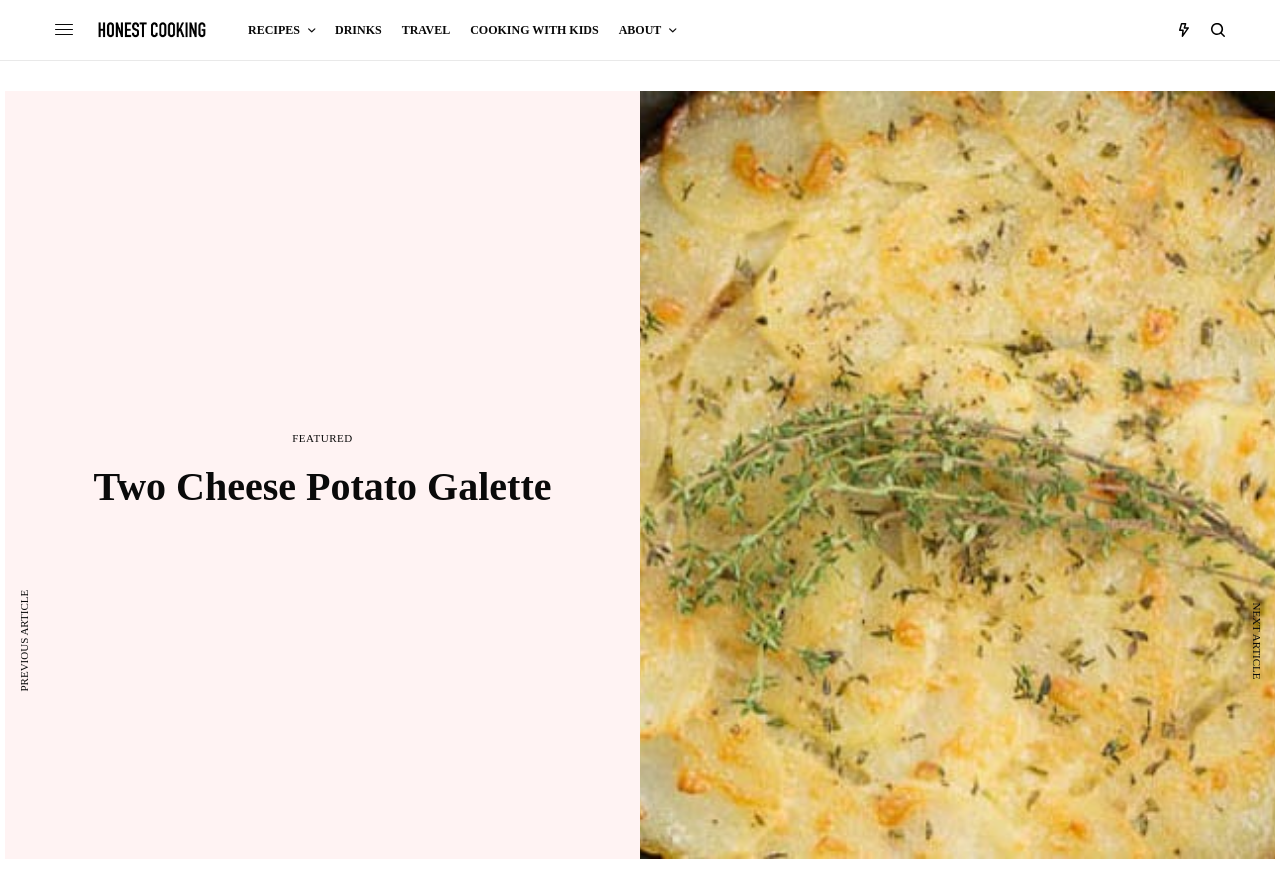Provide an in-depth caption for the webpage.

This webpage is about a recipe for a Two Cheese Potato Galette, a winter comfort food dish. At the top of the page, there is a prominent image of the dish, taking up most of the width. Below the image, there are several links to other sections of the website, including "RECIPES", "DRINKS", "TRAVEL", "COOKING WITH KIDS", and "ABOUT". These links are arranged horizontally across the page.

To the top left, there is a smaller image with the text "Honest Cooking" next to it, which appears to be the website's logo. Above the main image, there are two small icons, one on the top right and one on the top left.

The main content of the page is headed by a large heading that reads "Two Cheese Potato Galette". Below the heading, there is a section of text that describes the recipe, which is not explicitly stated in the accessibility tree. 

At the bottom of the page, there are two static text elements, "PREVIOUS ARTICLE" and "NEXT ARTICLE", which are positioned at the bottom left and bottom right corners of the page, respectively.